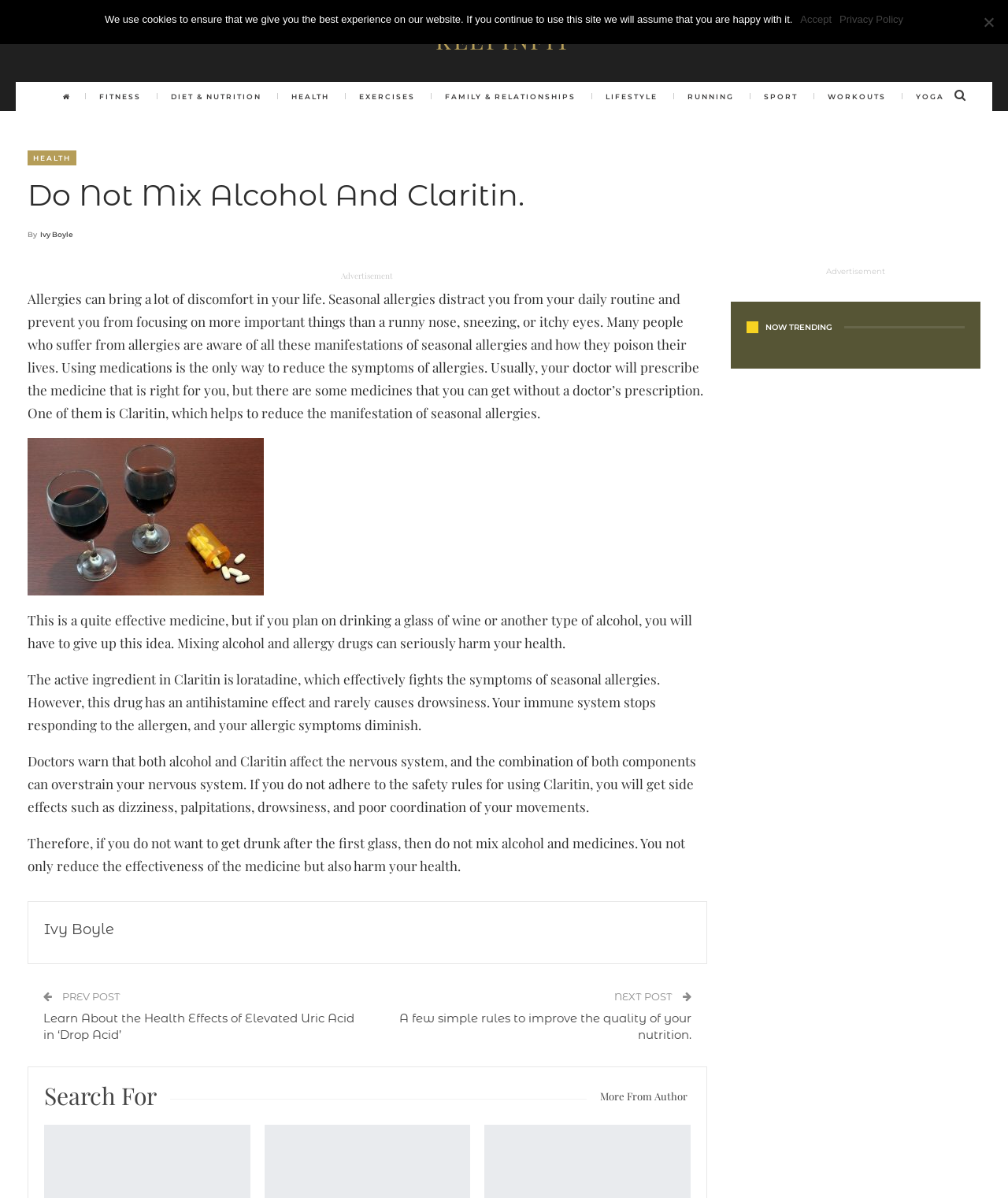What is the name of the website?
Refer to the screenshot and deliver a thorough answer to the question presented.

The name of the website is mentioned in the root element 'Do not mix alcohol and Claritin. – Keepinfit.net' which is the title of the webpage.